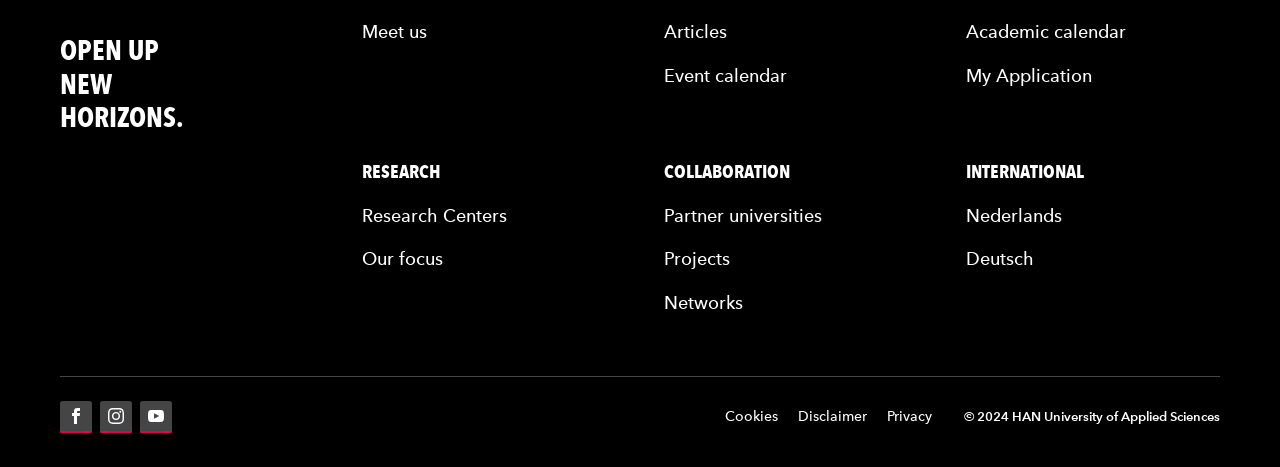Identify the bounding box coordinates for the element you need to click to achieve the following task: "Click Meet us". Provide the bounding box coordinates as four float numbers between 0 and 1, in the form [left, top, right, bottom].

[0.283, 0.022, 0.334, 0.115]